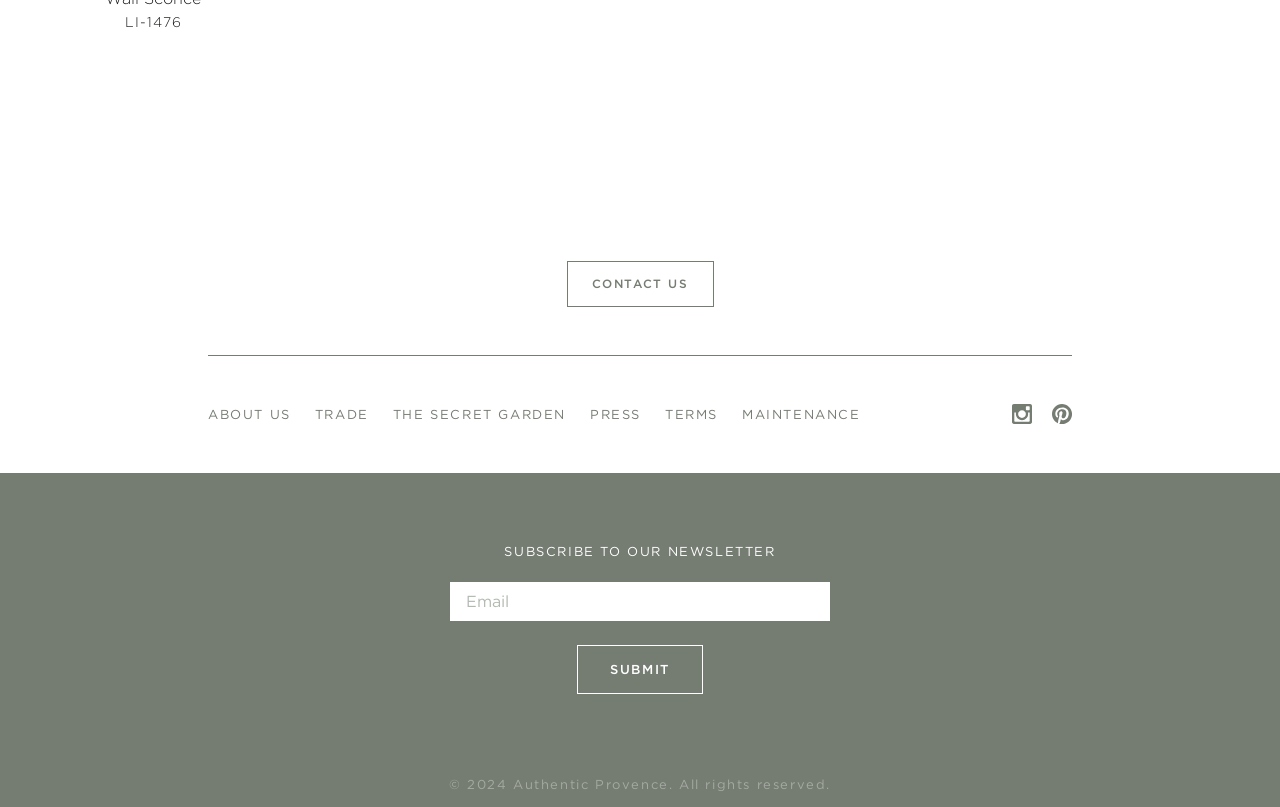Could you indicate the bounding box coordinates of the region to click in order to complete this instruction: "contact us".

[0.443, 0.324, 0.557, 0.381]